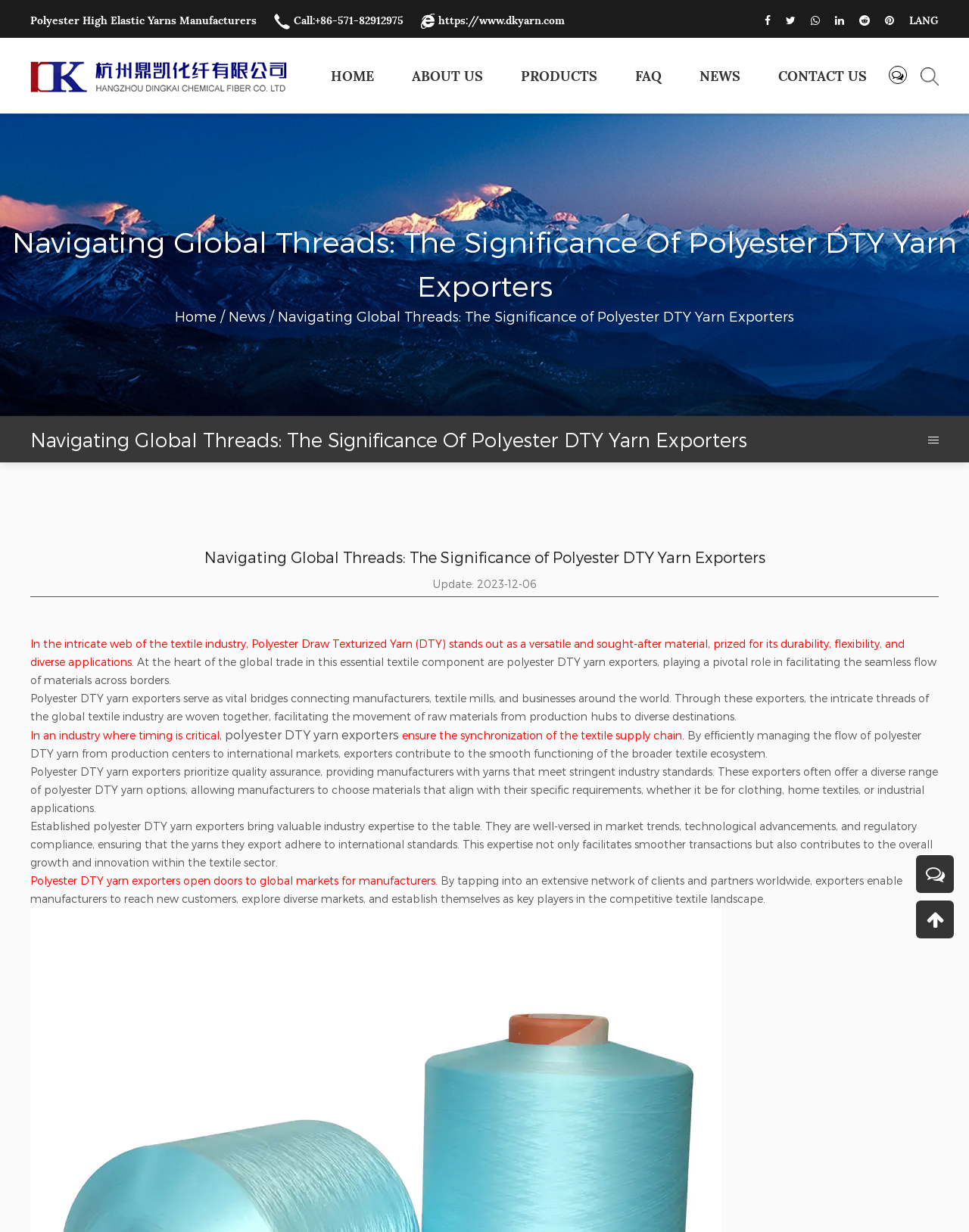Please identify the bounding box coordinates of the element on the webpage that should be clicked to follow this instruction: "Click on Polyester High Elastic Yarns Manufacturers". The bounding box coordinates should be given as four float numbers between 0 and 1, formatted as [left, top, right, bottom].

[0.031, 0.011, 0.265, 0.022]